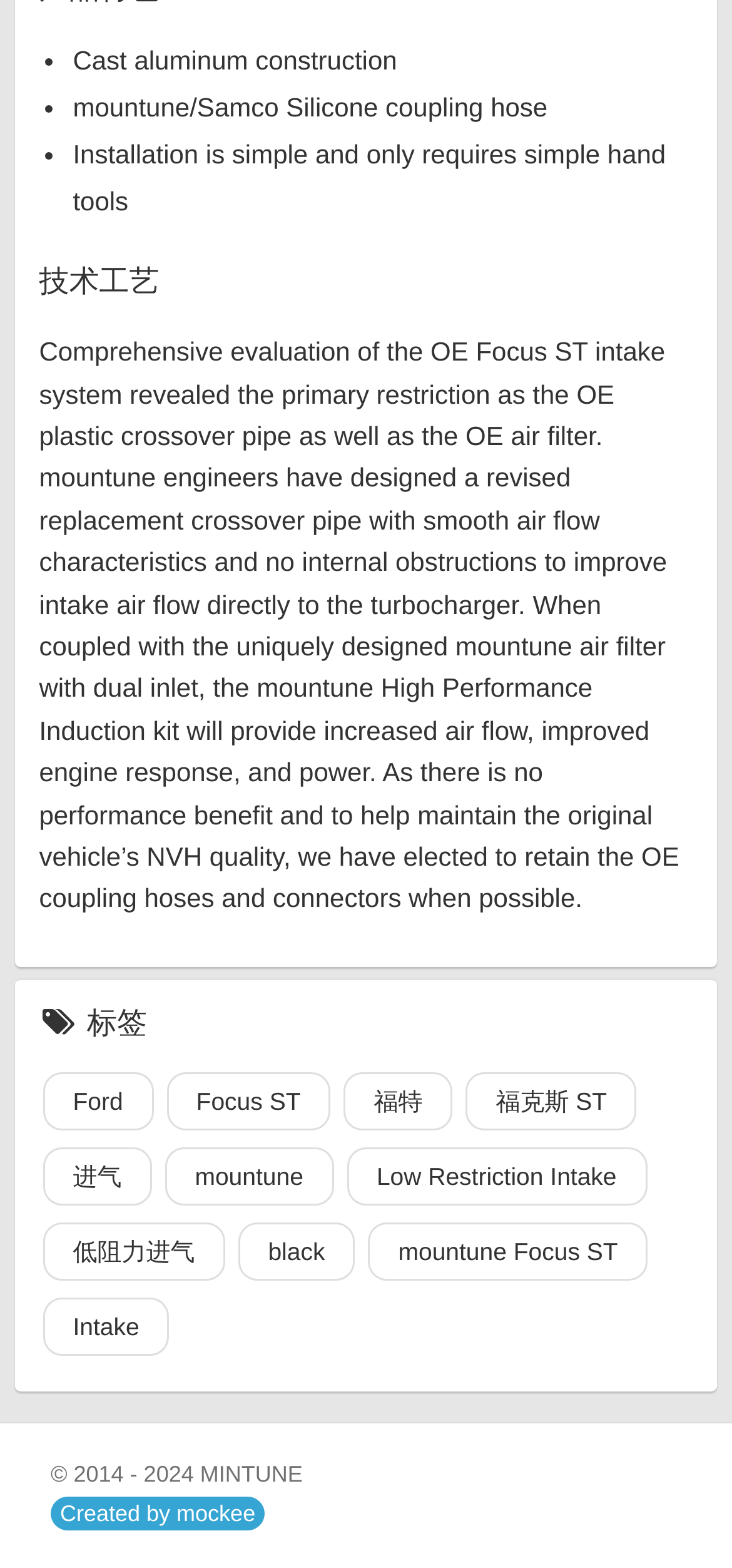What is the name of the company that created the webpage?
Answer the question in a detailed and comprehensive manner.

The answer can be found in the footer section of the webpage, which states 'MINTUNE' as the company name. This information is presented in a link element with a bounding box of [0.273, 0.931, 0.413, 0.948].